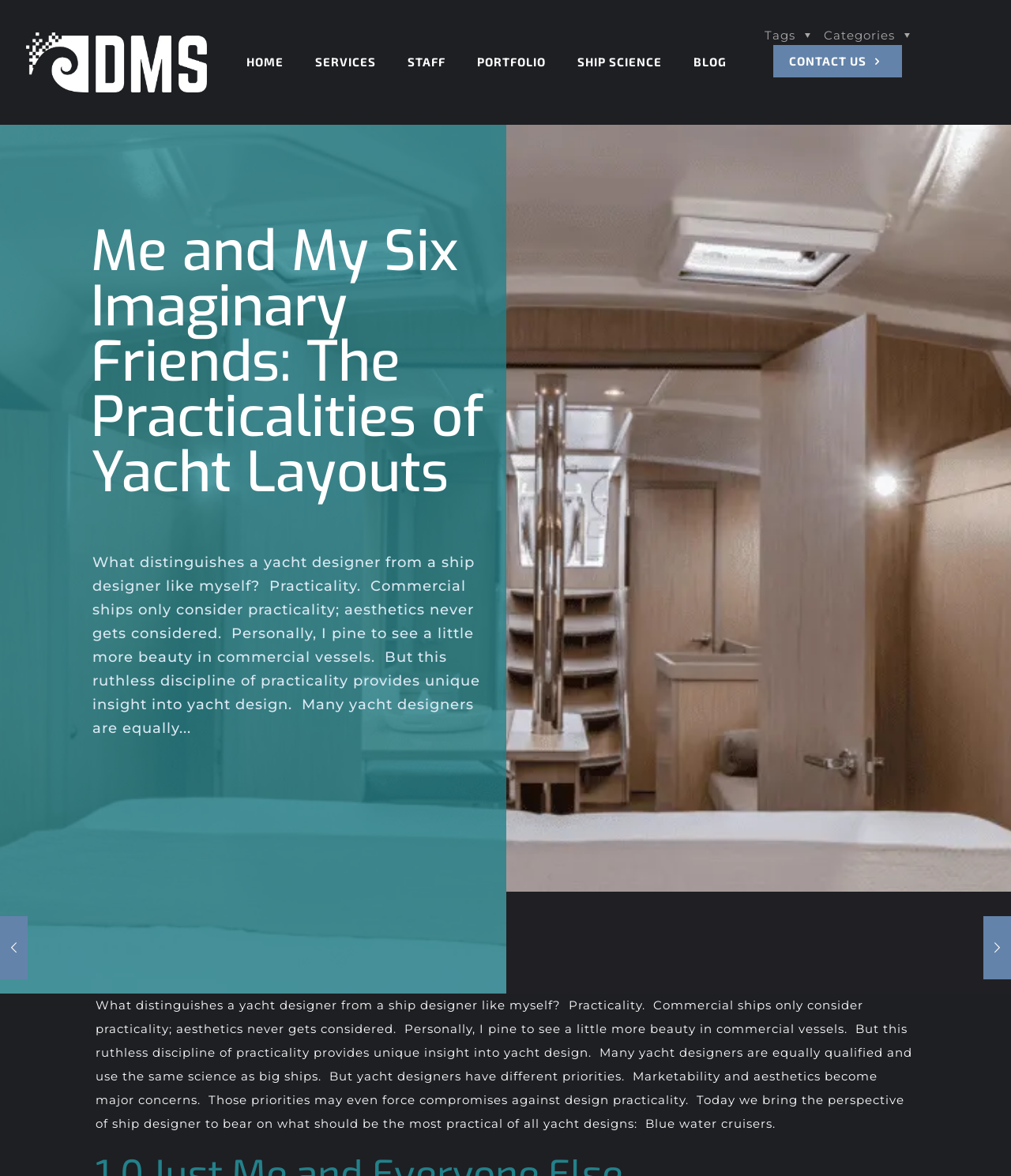Answer the question briefly using a single word or phrase: 
How many main navigation links are there?

6